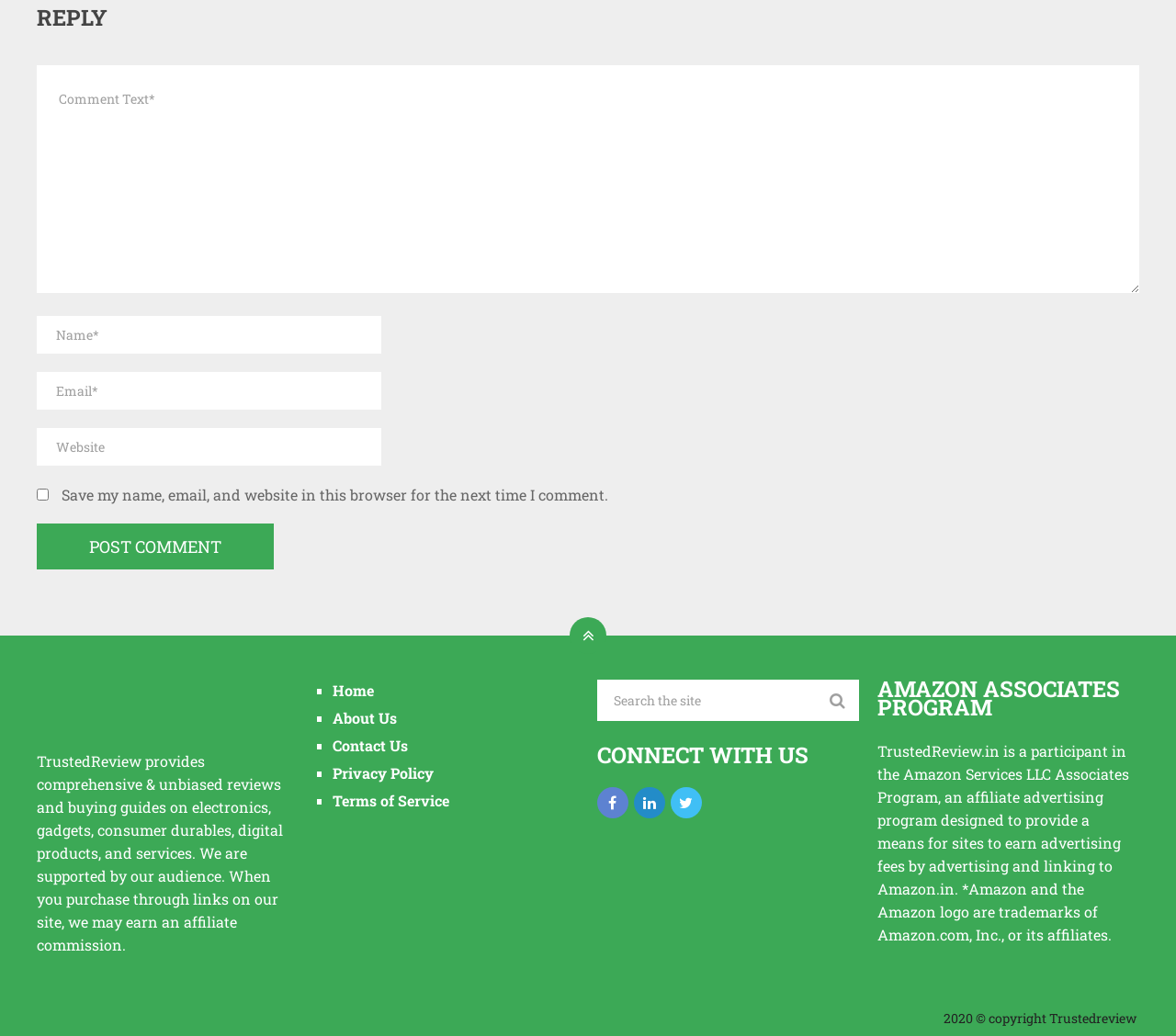What is the label of the checkbox? Examine the screenshot and reply using just one word or a brief phrase.

Save my name, email, and website